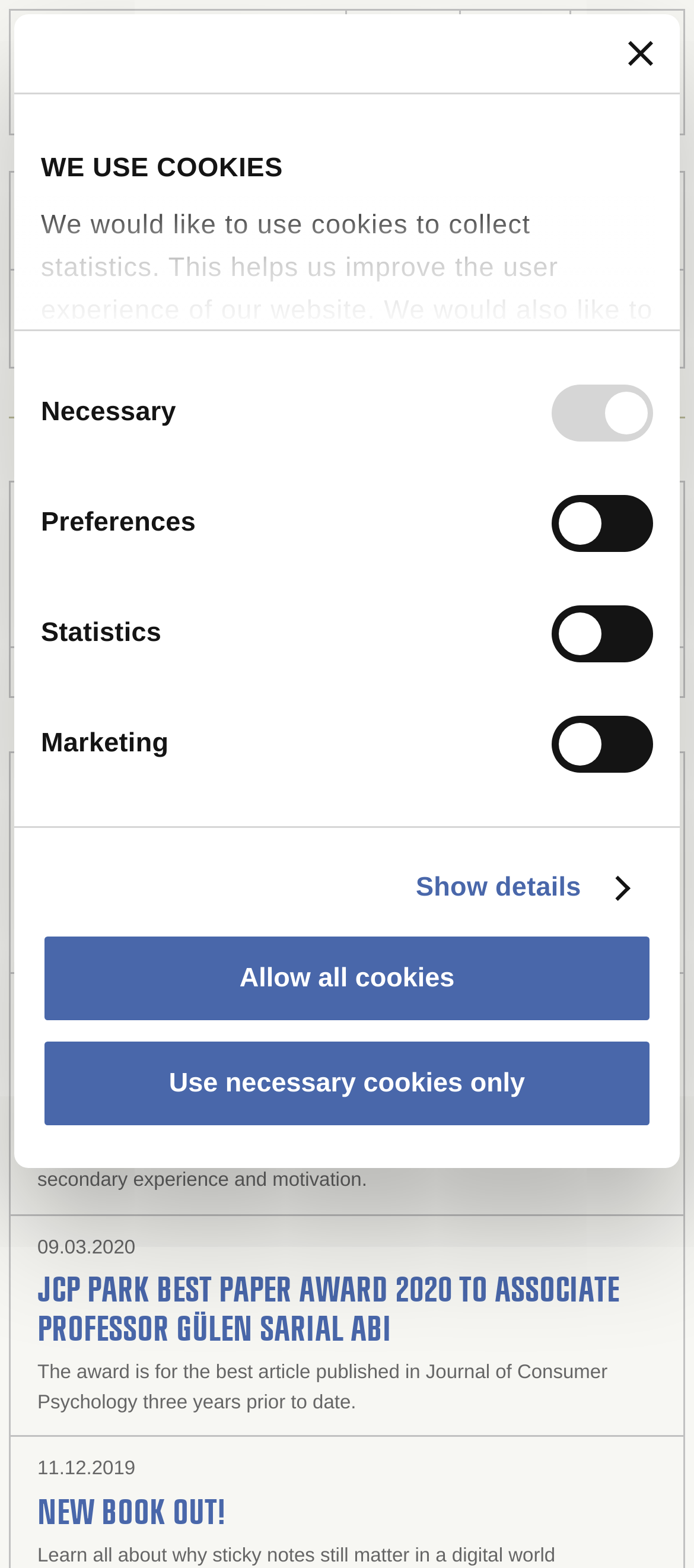Please provide the bounding box coordinates for the element that needs to be clicked to perform the instruction: "Learn about How To Calculate The F Value". The coordinates must consist of four float numbers between 0 and 1, formatted as [left, top, right, bottom].

None